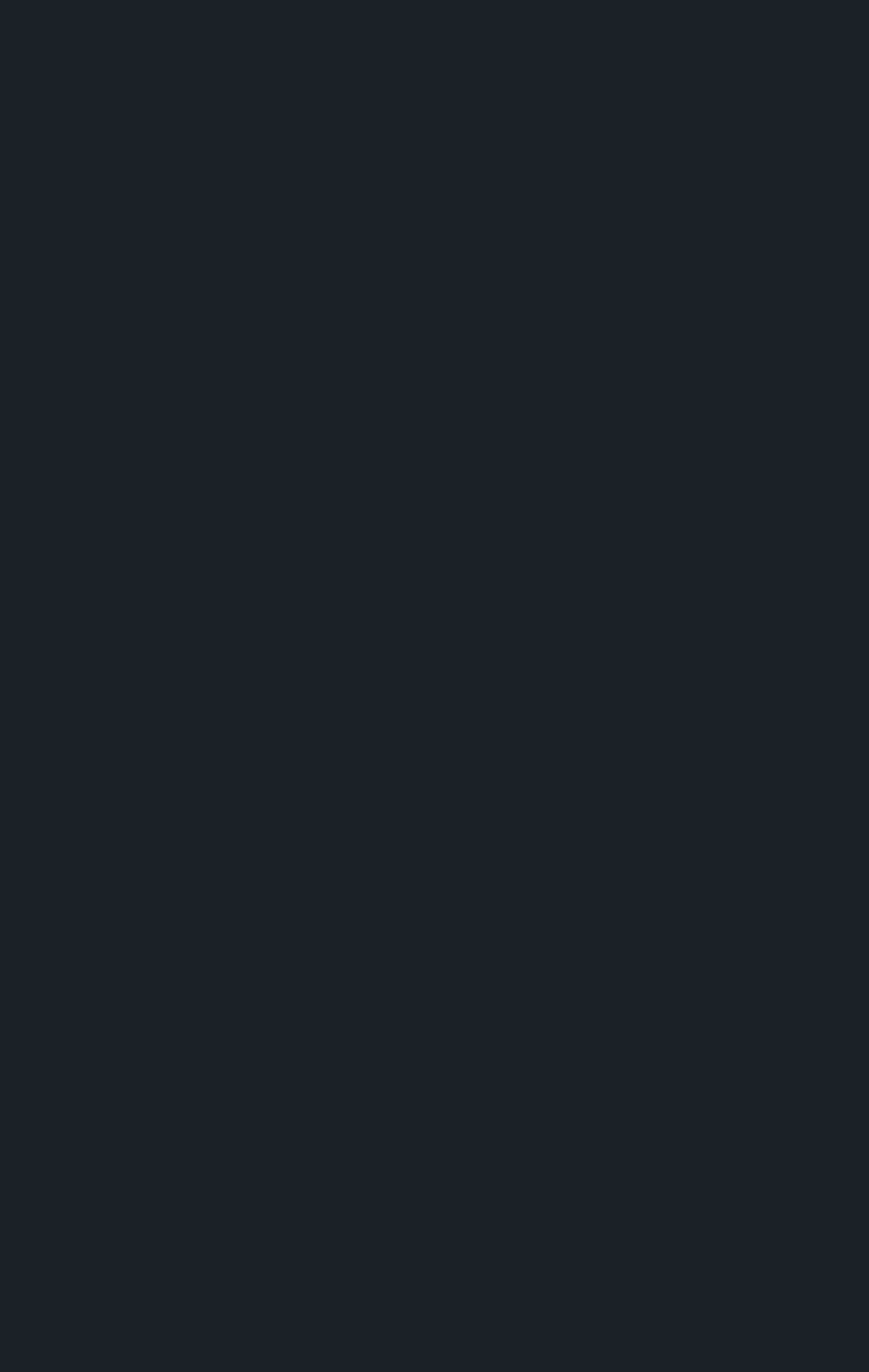Please identify the bounding box coordinates of the clickable area that will allow you to execute the instruction: "contact us".

[0.357, 0.321, 0.643, 0.39]